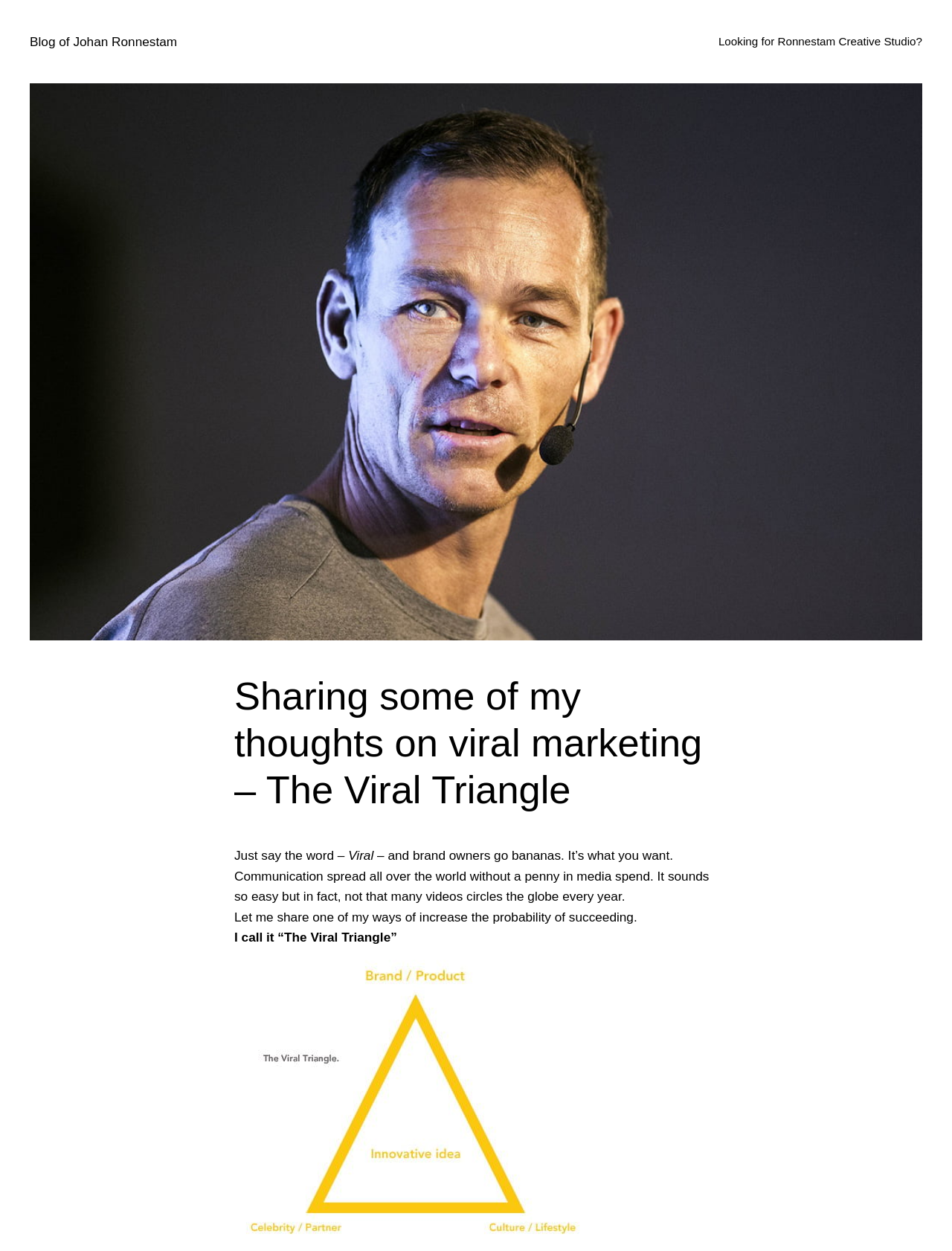What is the first word of the blog post?
Kindly offer a detailed explanation using the data available in the image.

I found the answer by reading the text 'Just say the word –' which is the first sentence of the blog post.